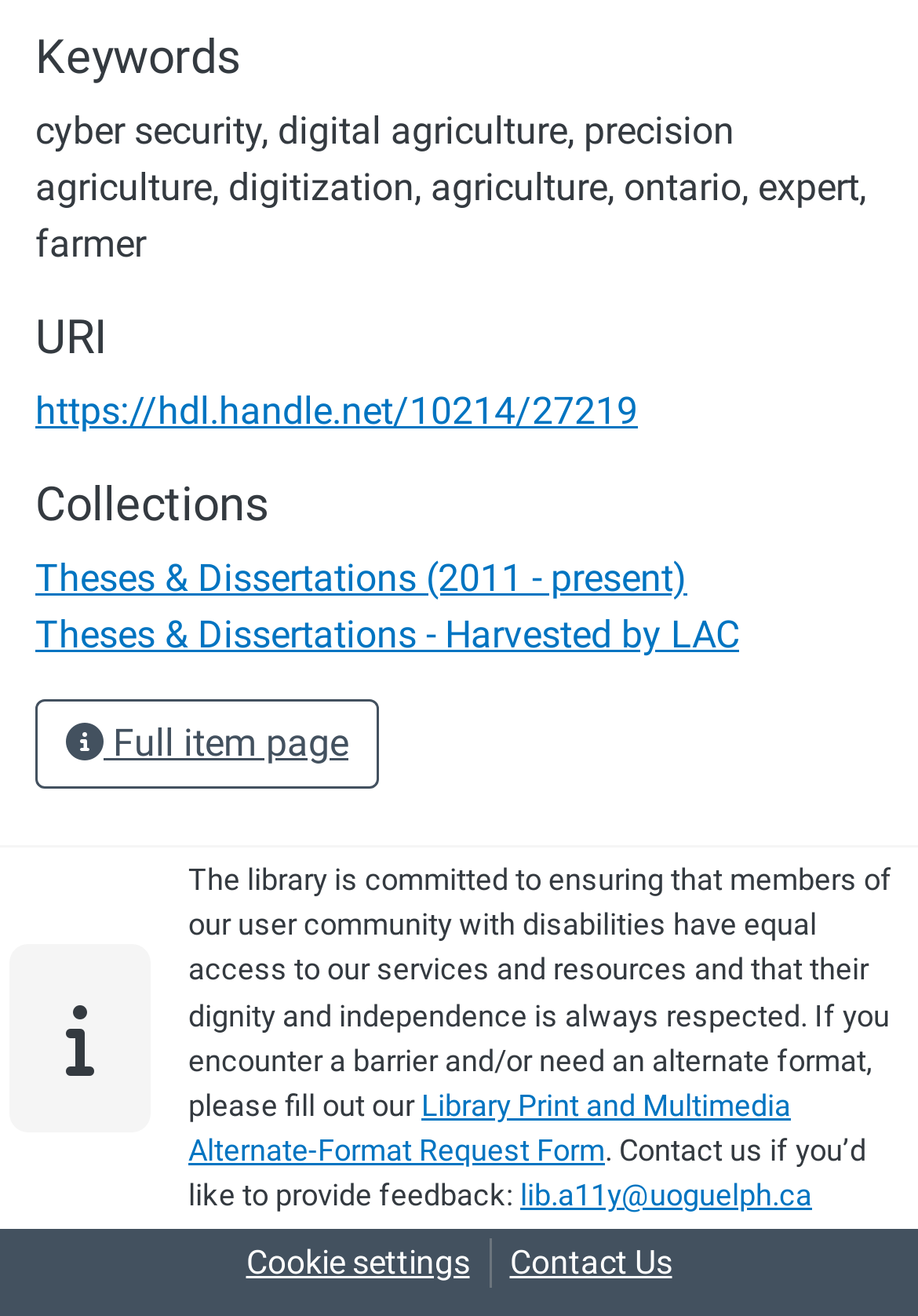Given the element description: "MENU", predict the bounding box coordinates of the UI element it refers to, using four float numbers between 0 and 1, i.e., [left, top, right, bottom].

None